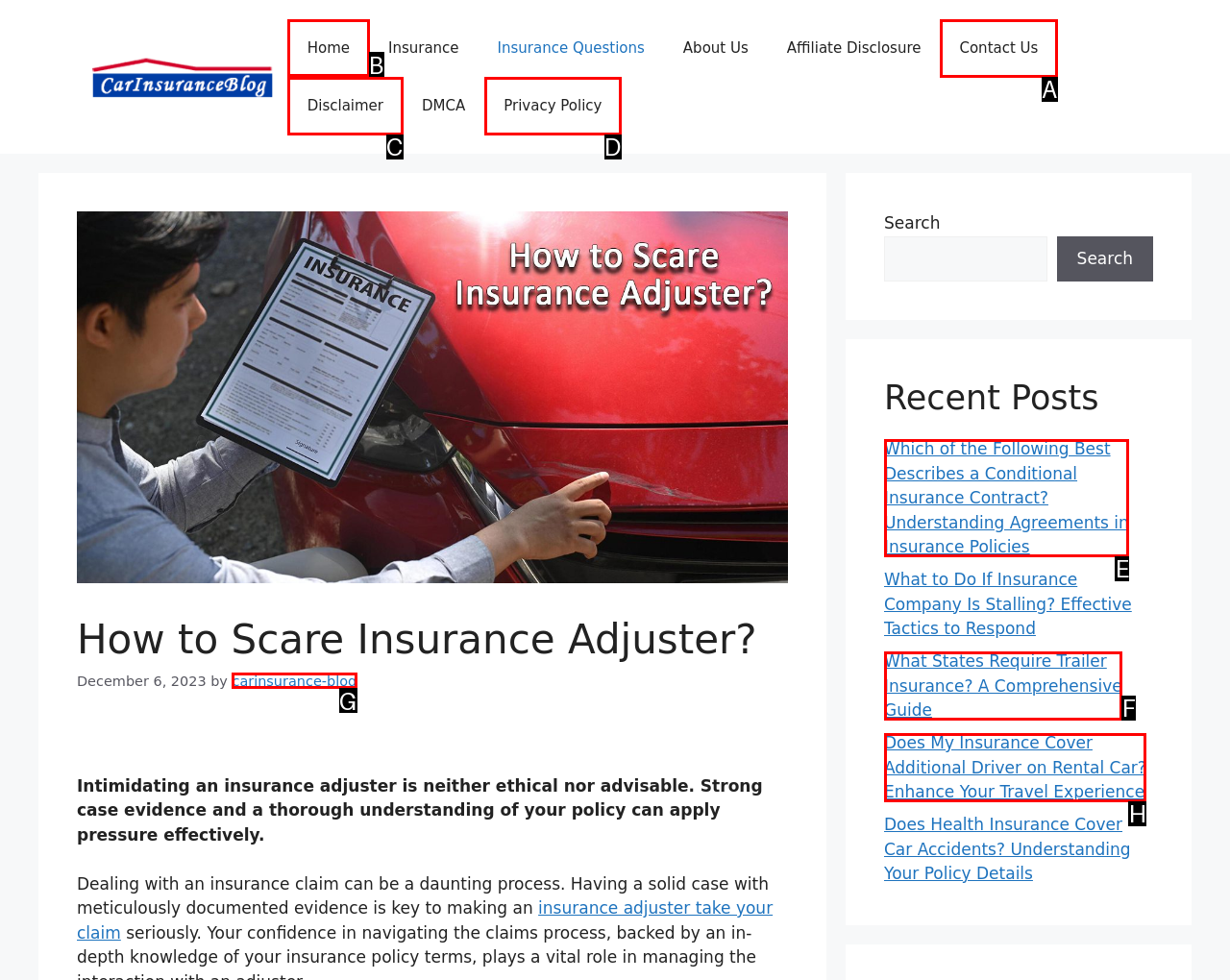Tell me which one HTML element I should click to complete this task: Click the 'Home' link Answer with the option's letter from the given choices directly.

B